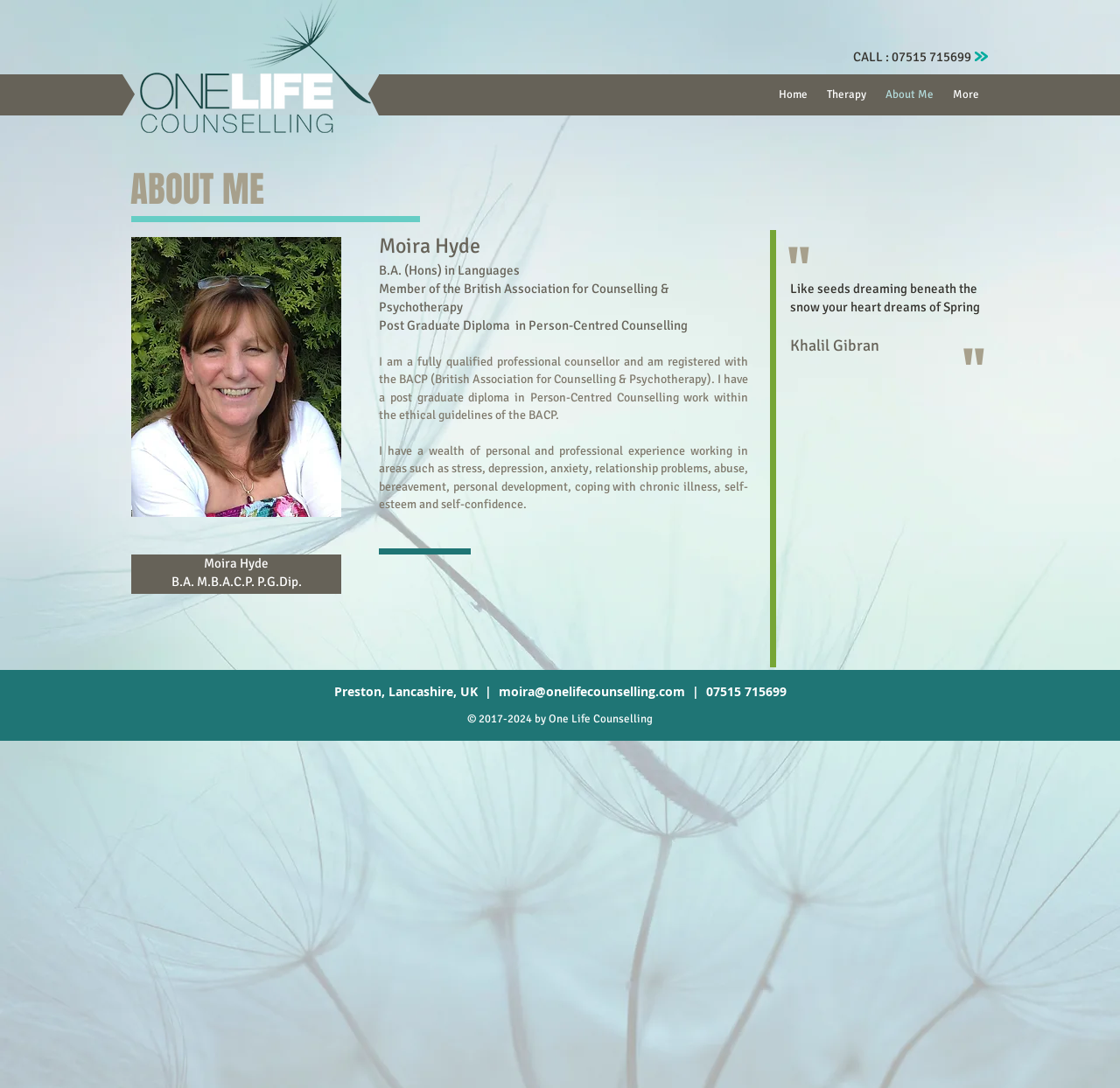Please give a short response to the question using one word or a phrase:
What is the counsellor's name?

Moira Hyde